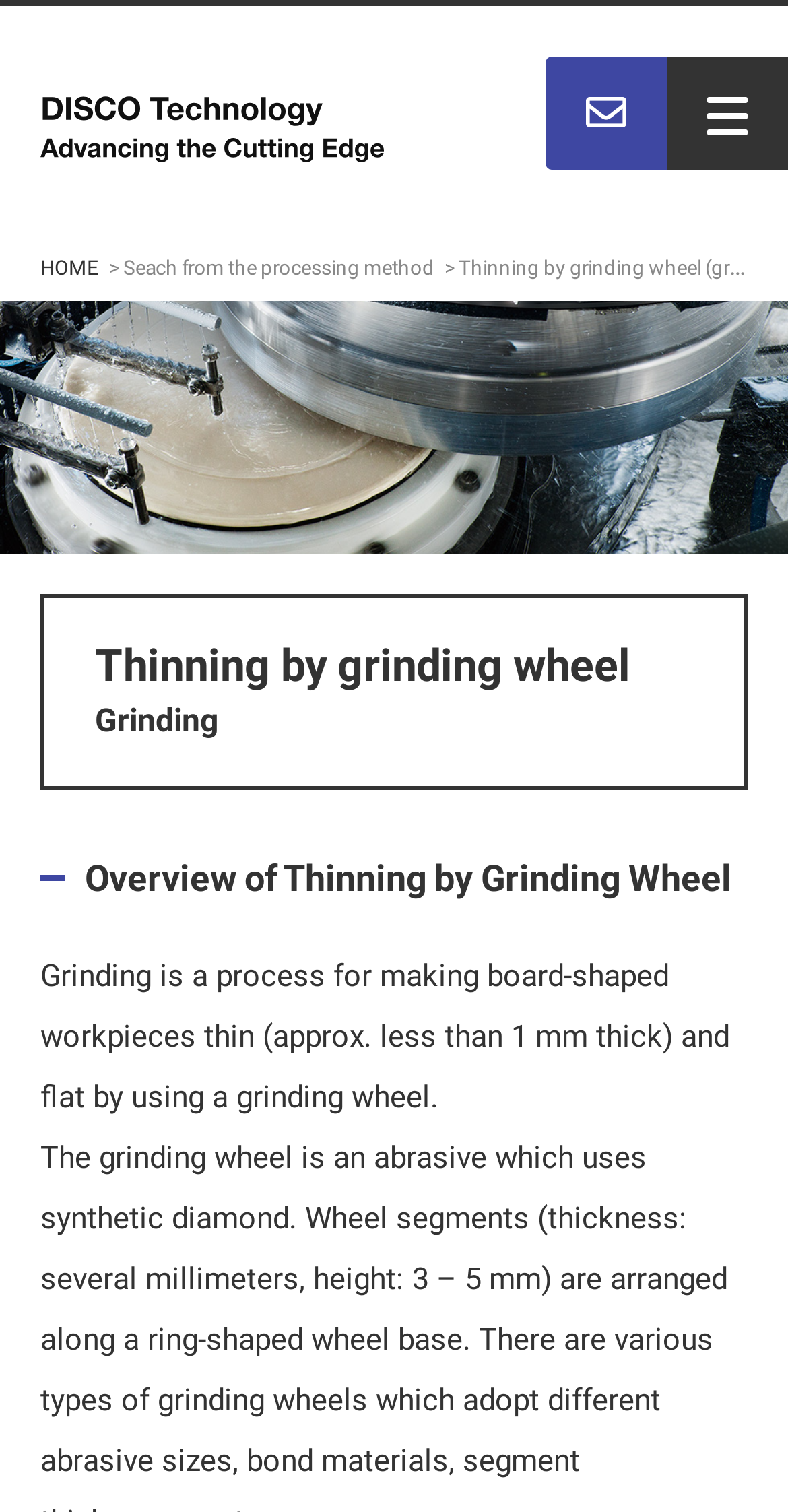Use a single word or phrase to answer the question:
What is the main topic of this webpage?

Thinning by grinding wheel